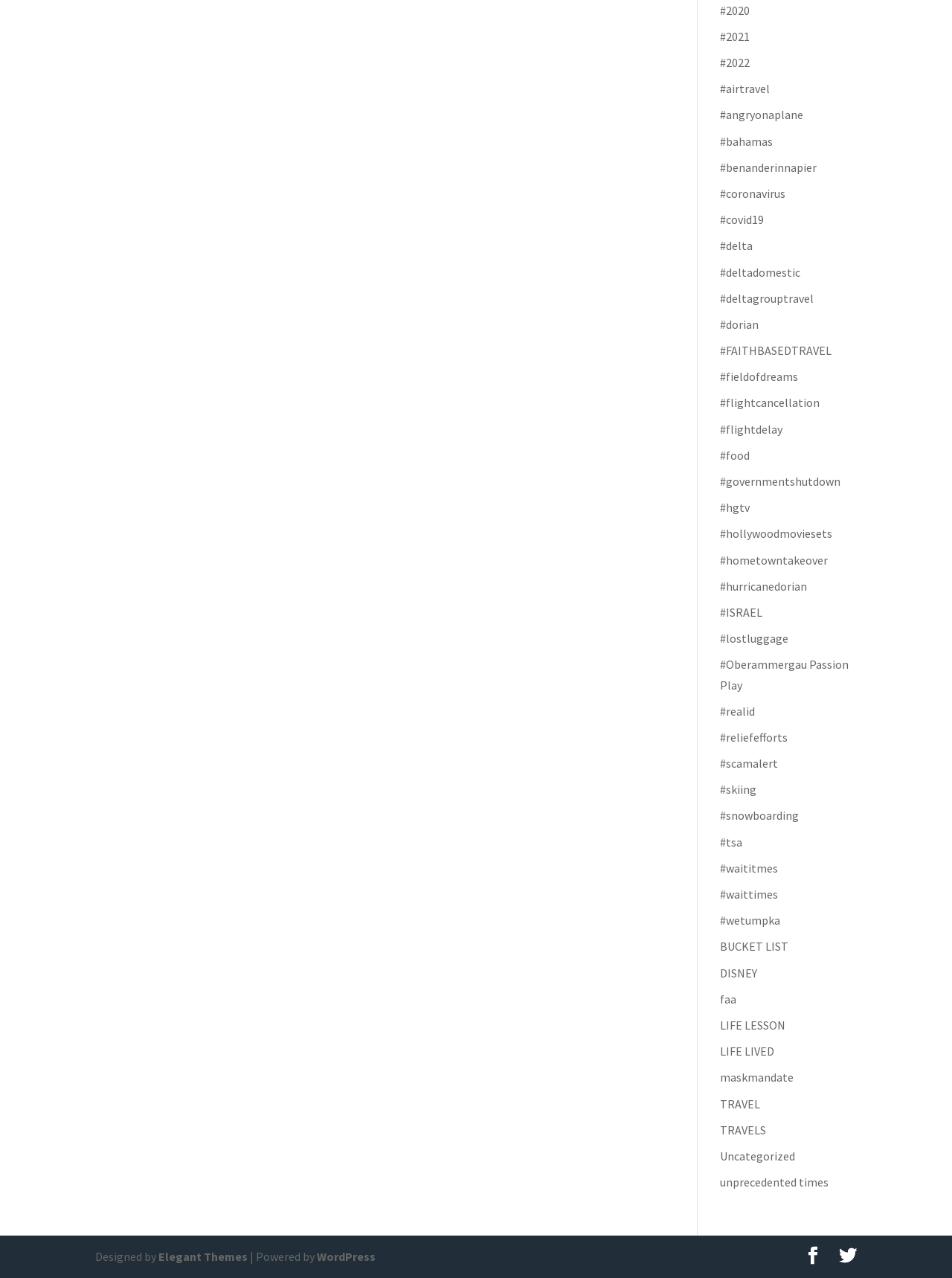Please identify the bounding box coordinates of where to click in order to follow the instruction: "Click on the 'Next post: Adventure Time: It’s English Time!' link".

None